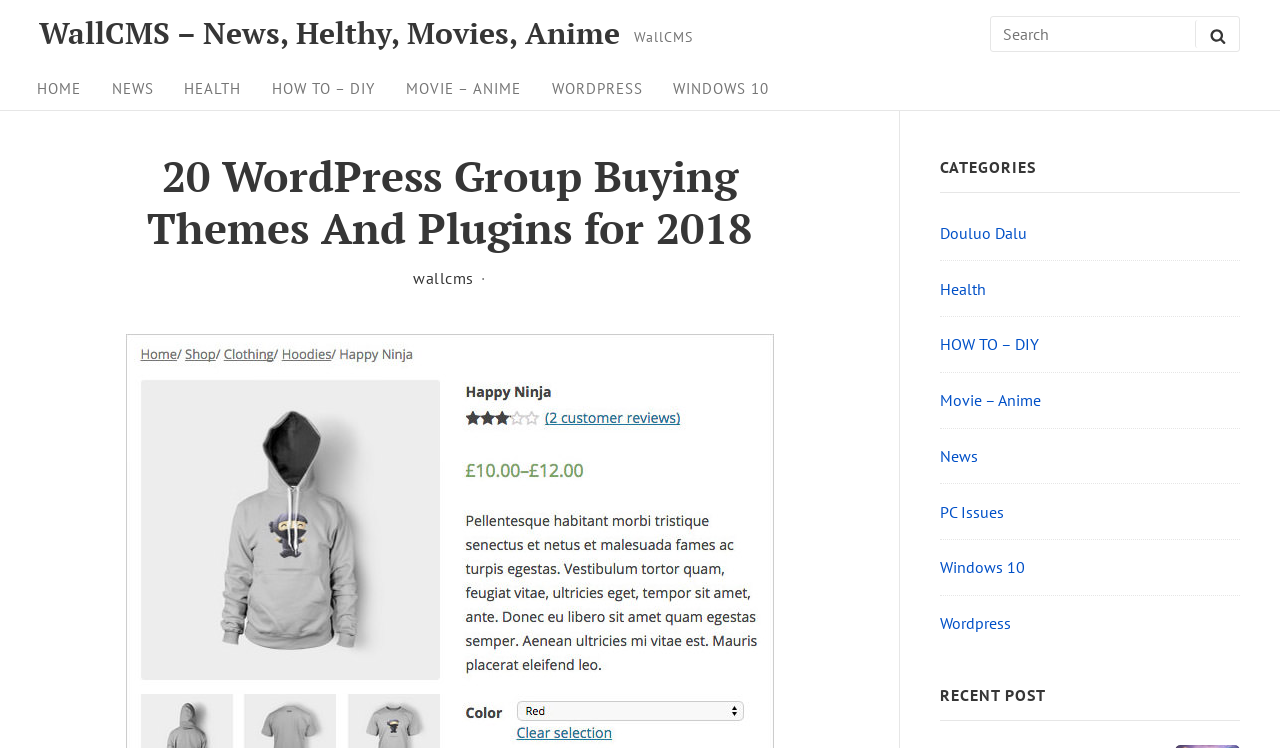Generate a comprehensive description of the webpage content.

This webpage is about WordPress group buying themes and plugins, with a focus on 2018. At the top left, there is a link to the website's homepage, "WallCMS – News, Helthy, Movies, Anime". Next to it, there is a search bar with a "SEARCH" button. 

Below the search bar, there is a navigation menu with seven links: "HOME", "NEWS", "HEALTH", "HOW TO – DIY", "MOVIE – ANIME", "WORDPRESS", and "WINDOWS 10". 

The main content of the webpage is headed by a title "20 WordPress Group Buying Themes And Plugins for 2018". There is a link to "wallcms" below the title. 

On the right side of the webpage, there is a sidebar with several sections. The first section is headed by "CATEGORIES" and contains seven links to different categories, including "Douluo Dalu", "Health", "HOW TO – DIY", "Movie – Anime", "News", "PC Issues", and "Windows 10". 

Below the categories section, there is a section headed by "RECENT POST".